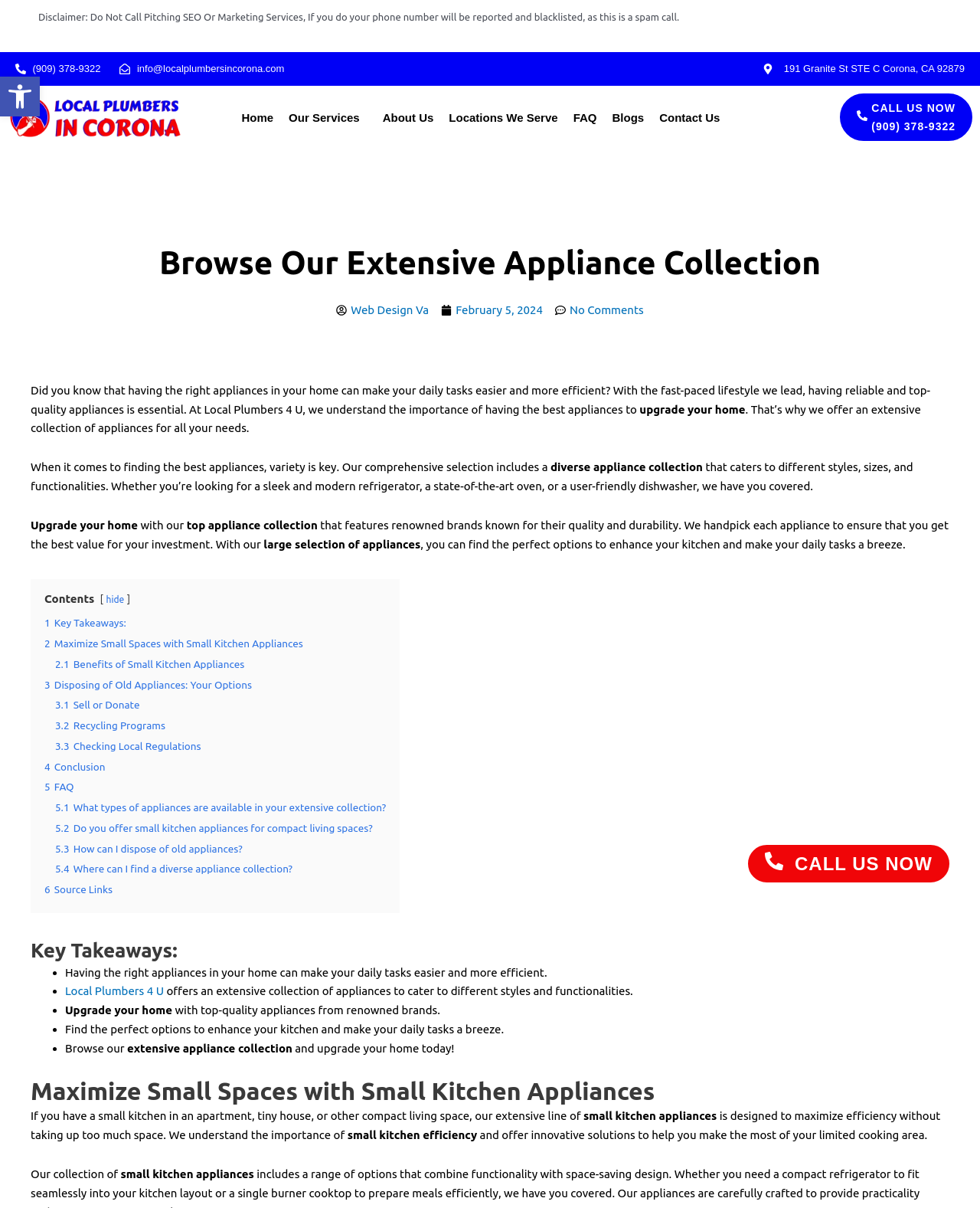Use the details in the image to answer the question thoroughly: 
What is the purpose of the appliance collection?

According to the webpage, having the right appliances in your home can make your daily tasks easier and more efficient, and that's why the company offers an extensive collection of appliances.